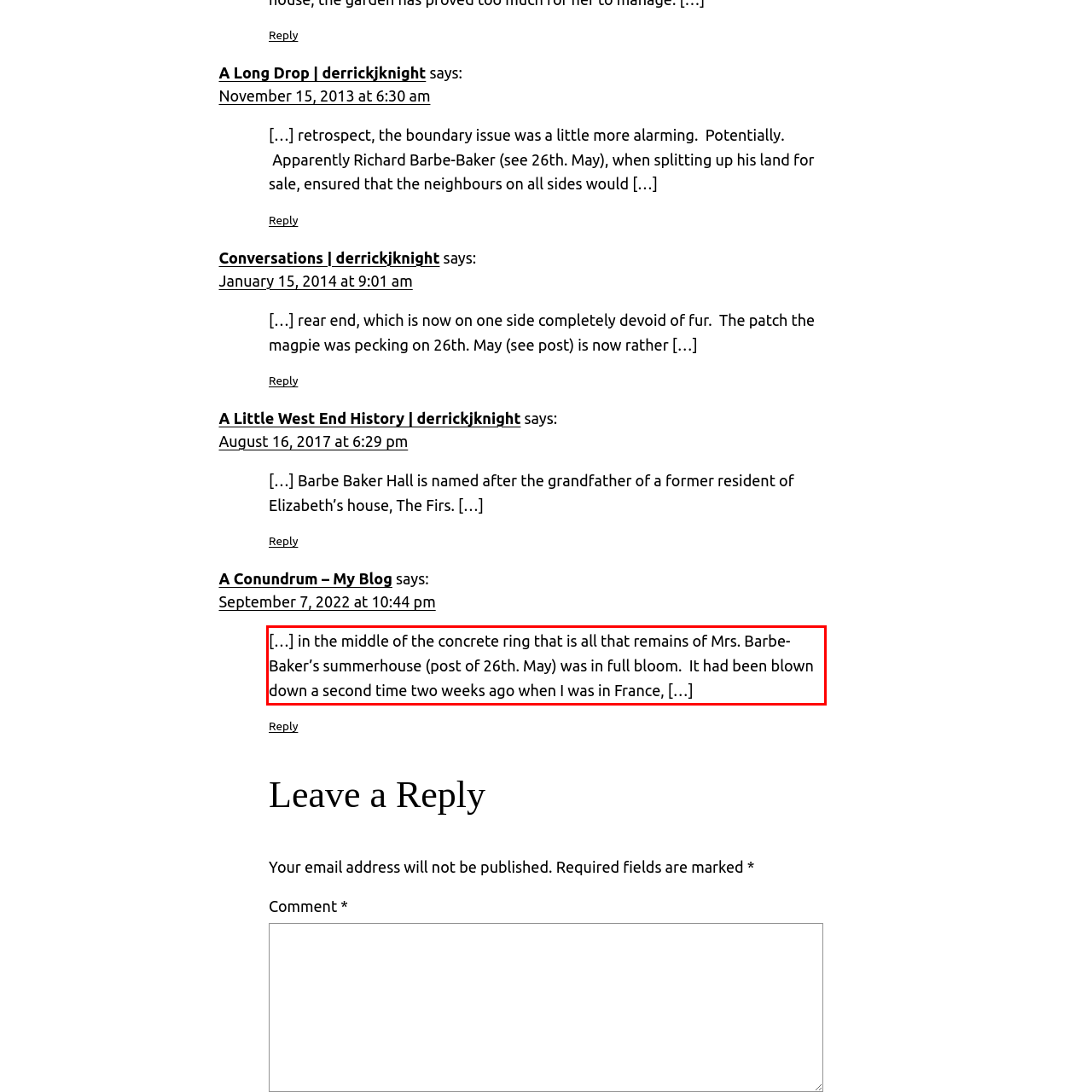Please identify and extract the text from the UI element that is surrounded by a red bounding box in the provided webpage screenshot.

[…] in the middle of the concrete ring that is all that remains of Mrs. Barbe-Baker’s summerhouse (post of 26th. May) was in full bloom. It had been blown down a second time two weeks ago when I was in France, […]